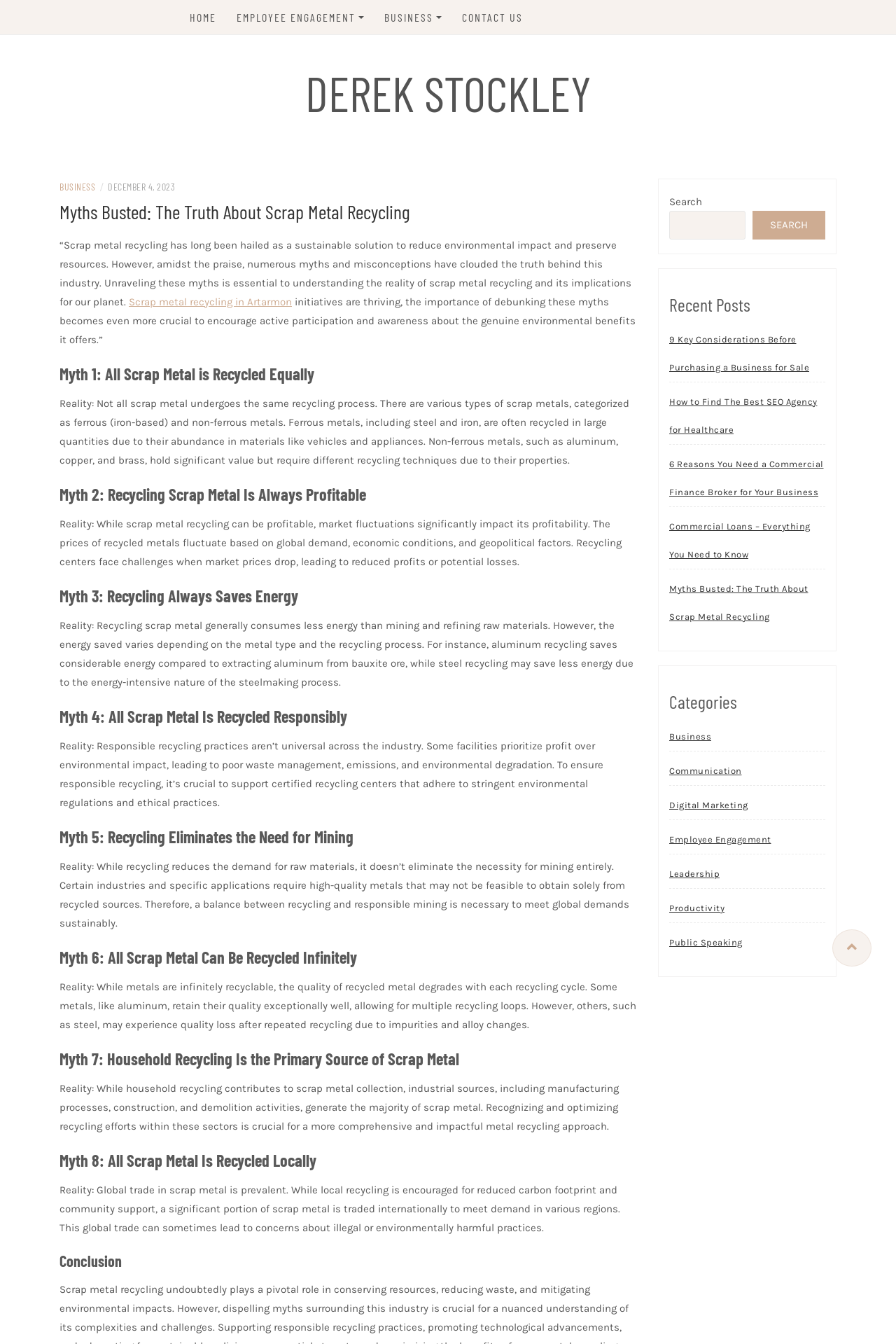Given the element description parent_node: SEARCH name="s", identify the bounding box coordinates for the UI element on the webpage screenshot. The format should be (top-left x, top-left y, bottom-right x, bottom-right y), with values between 0 and 1.

[0.747, 0.157, 0.832, 0.178]